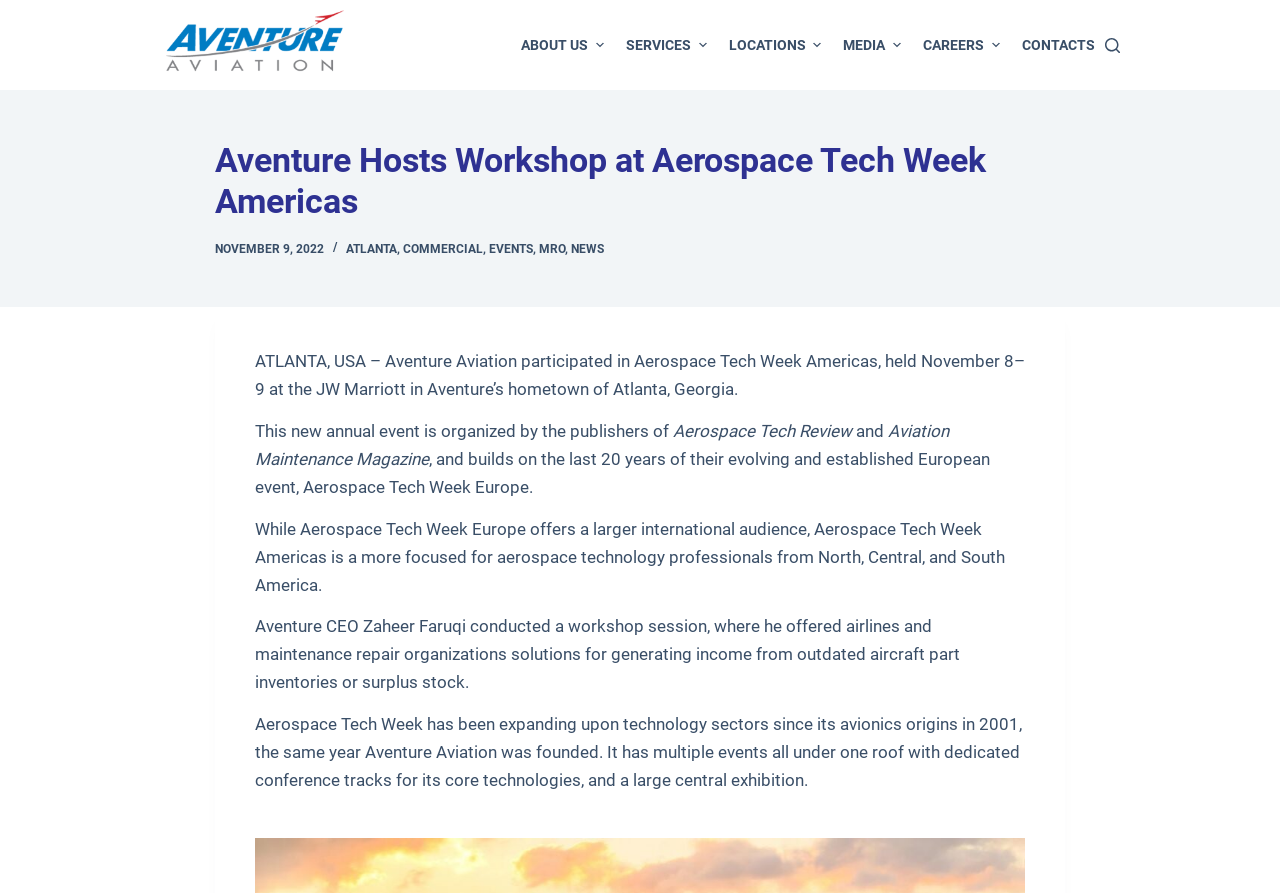What is the logo of the company?
Look at the image and answer the question with a single word or phrase.

Aventure Aviation